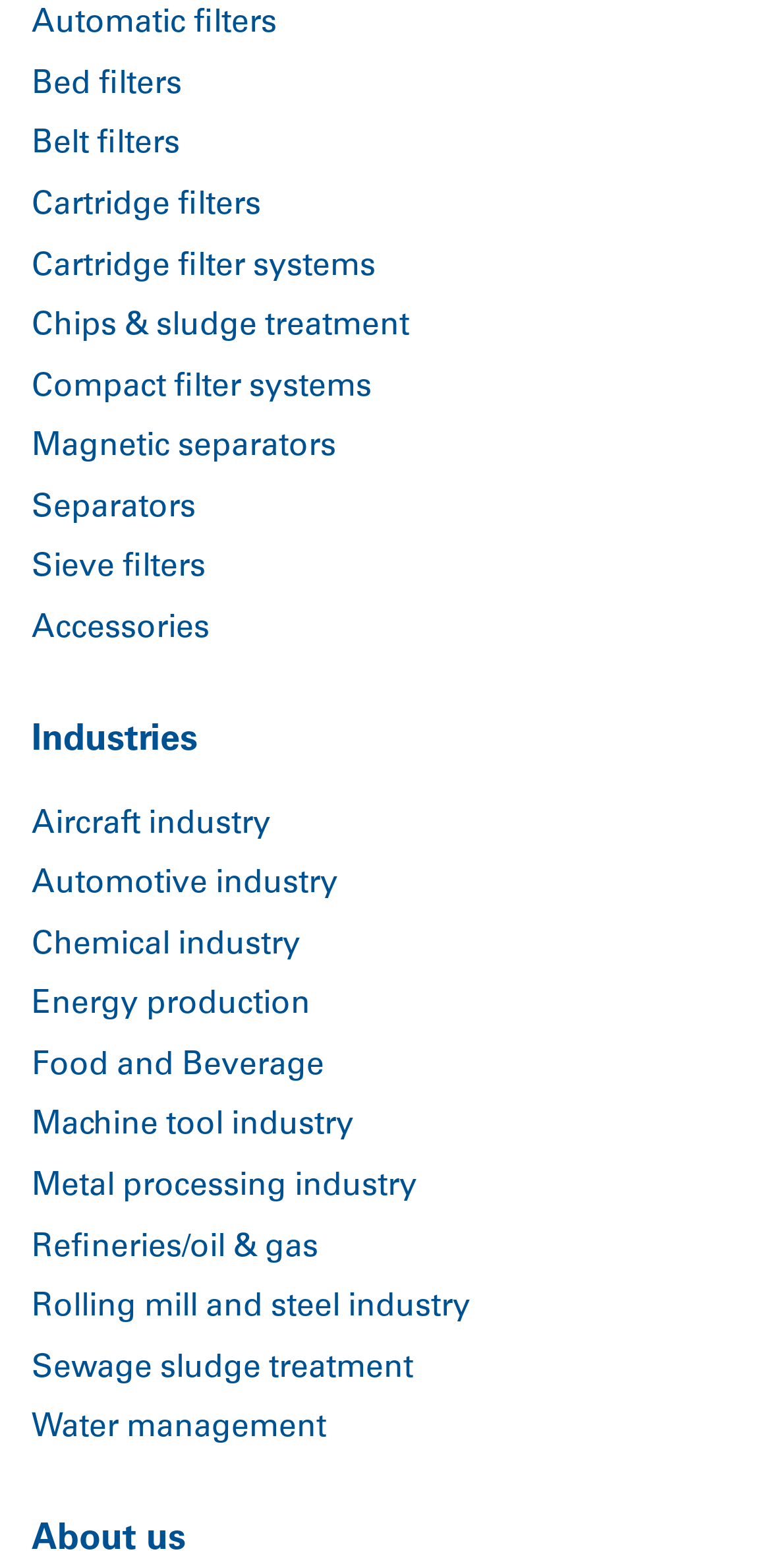Provide the bounding box for the UI element matching this description: "Contact sales".

None